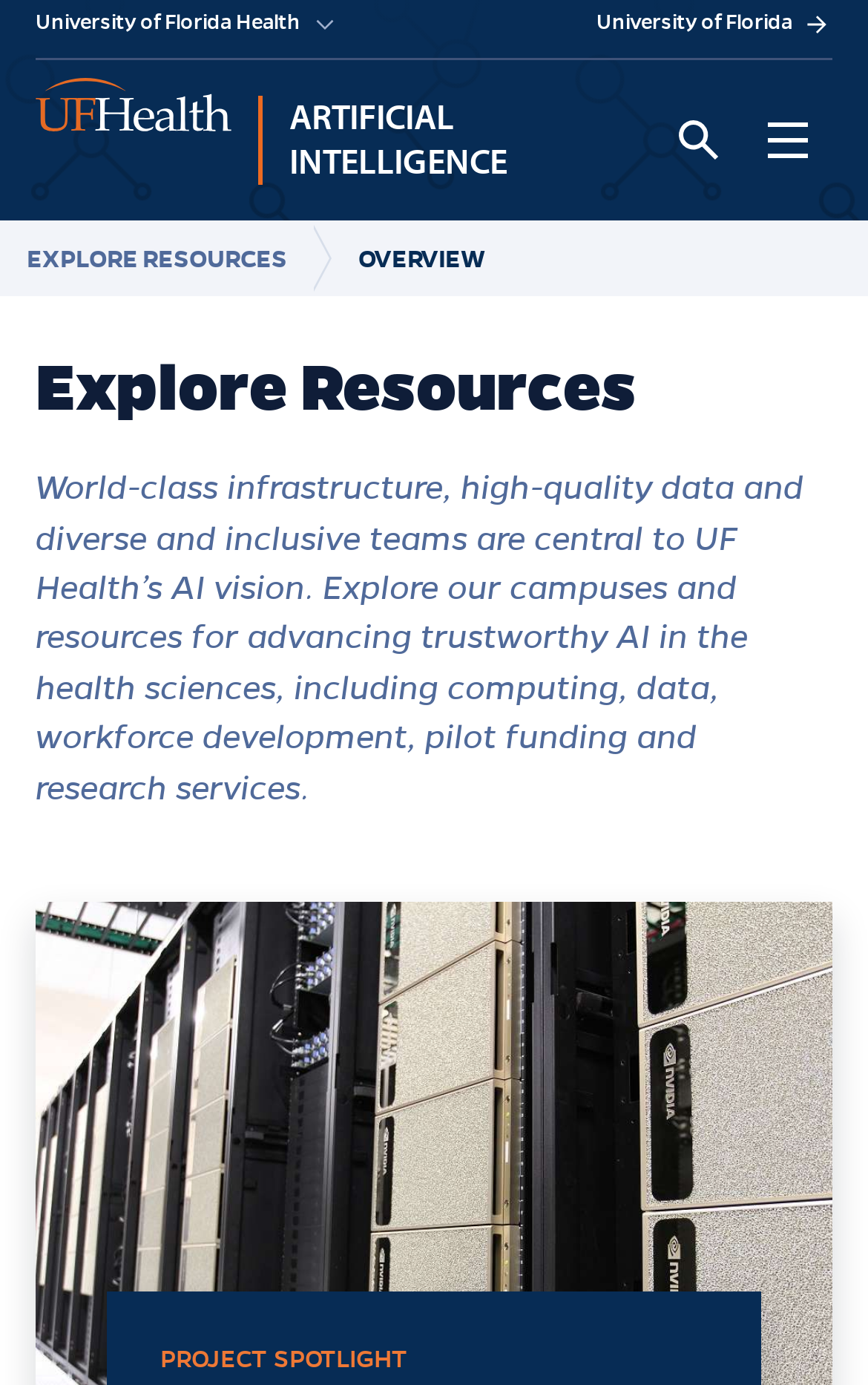What kind of resources are available on this webpage?
Kindly answer the question with as much detail as you can.

The webpage provides resources for advancing trustworthy AI in the health sciences, including computing, data, workforce development, pilot funding, and research services, as indicated by the text 'Explore our campuses and resources...'.